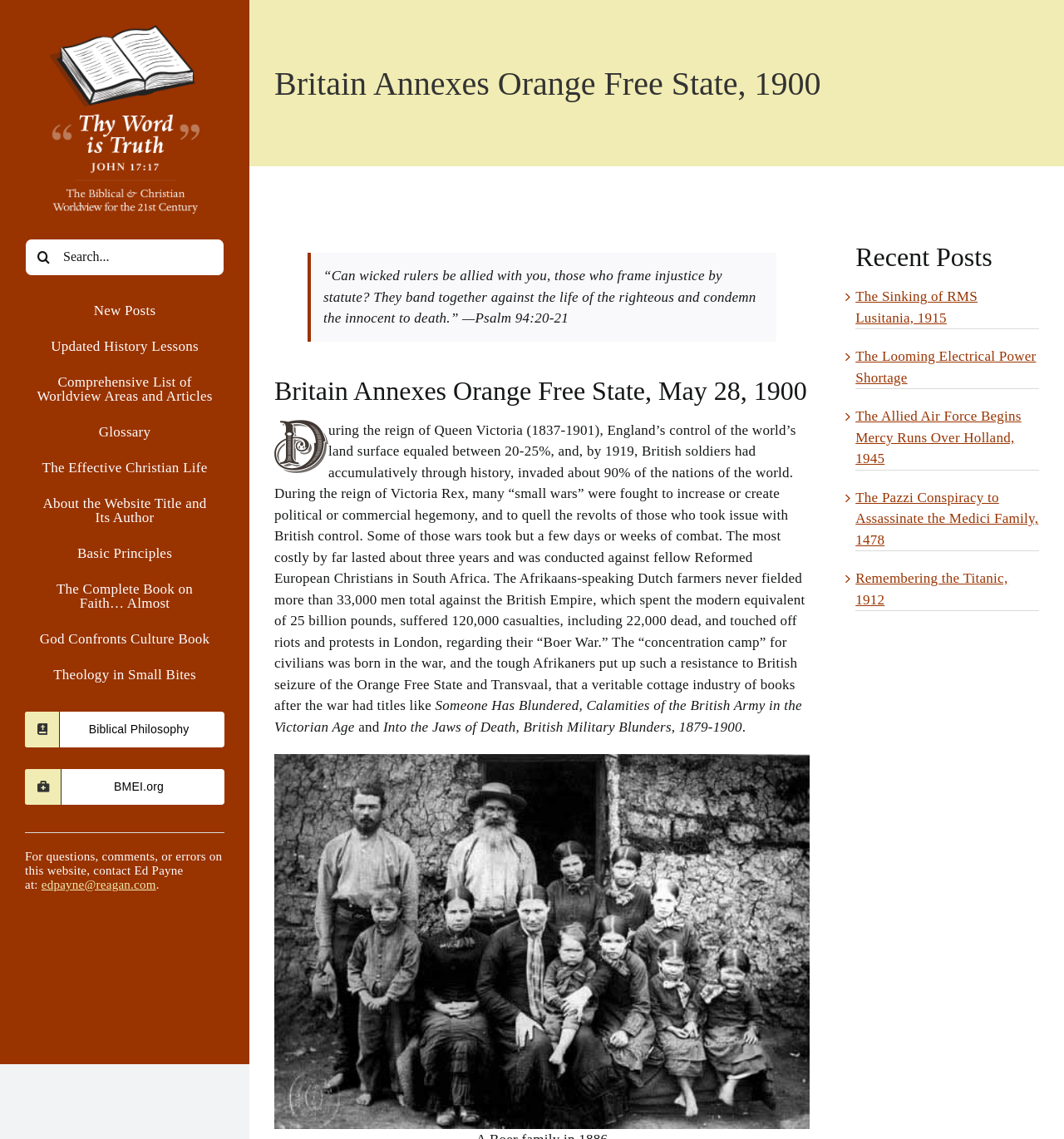Refer to the image and provide an in-depth answer to the question: 
What is the title of the webpage?

I found the title of the webpage at the top, which is 'Britain Annexes Orange Free State, 1900', and it's also mentioned in the 'Page Title Bar' region.